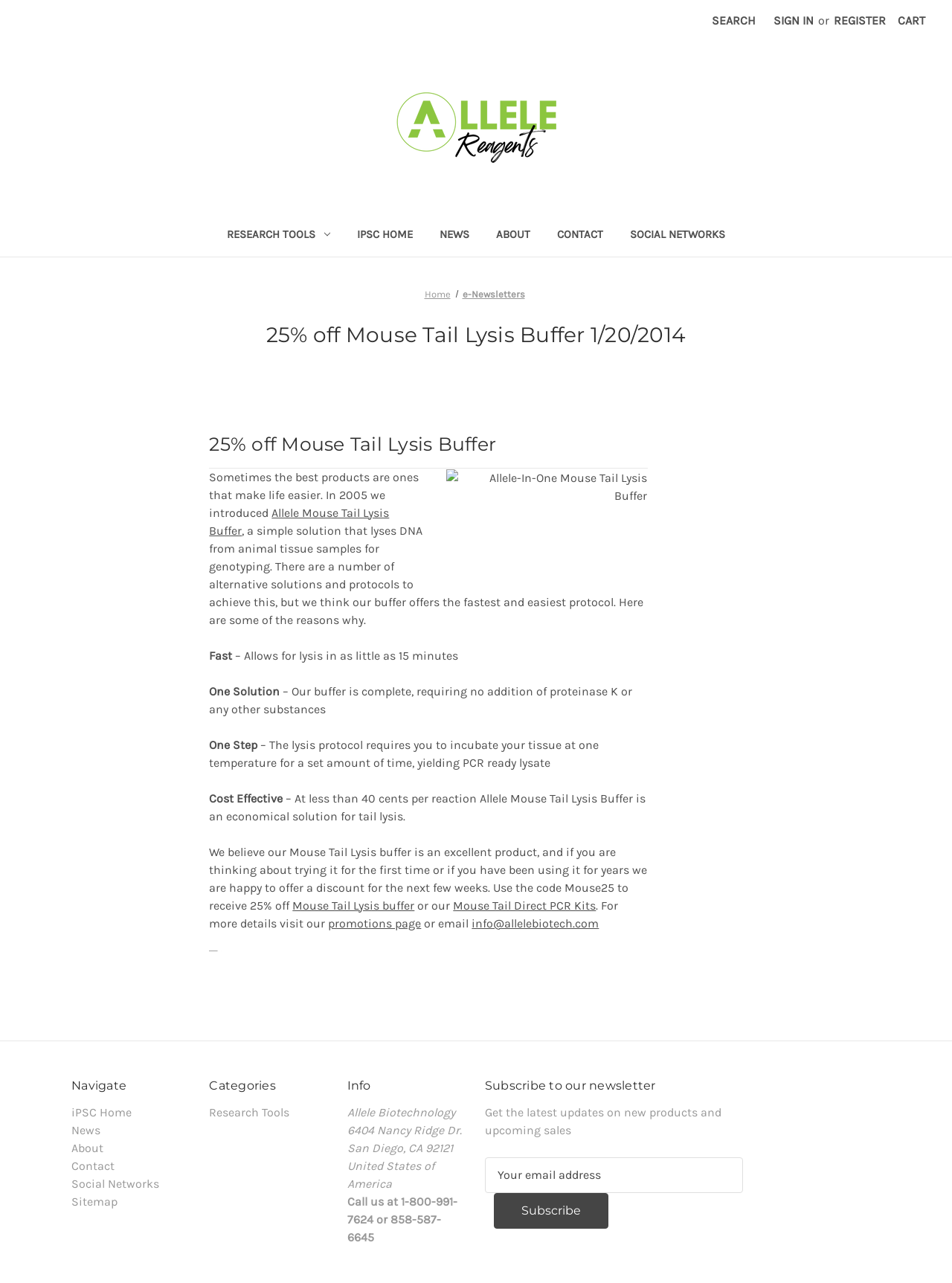How many types of products are mentioned on the webpage?
Provide a one-word or short-phrase answer based on the image.

2